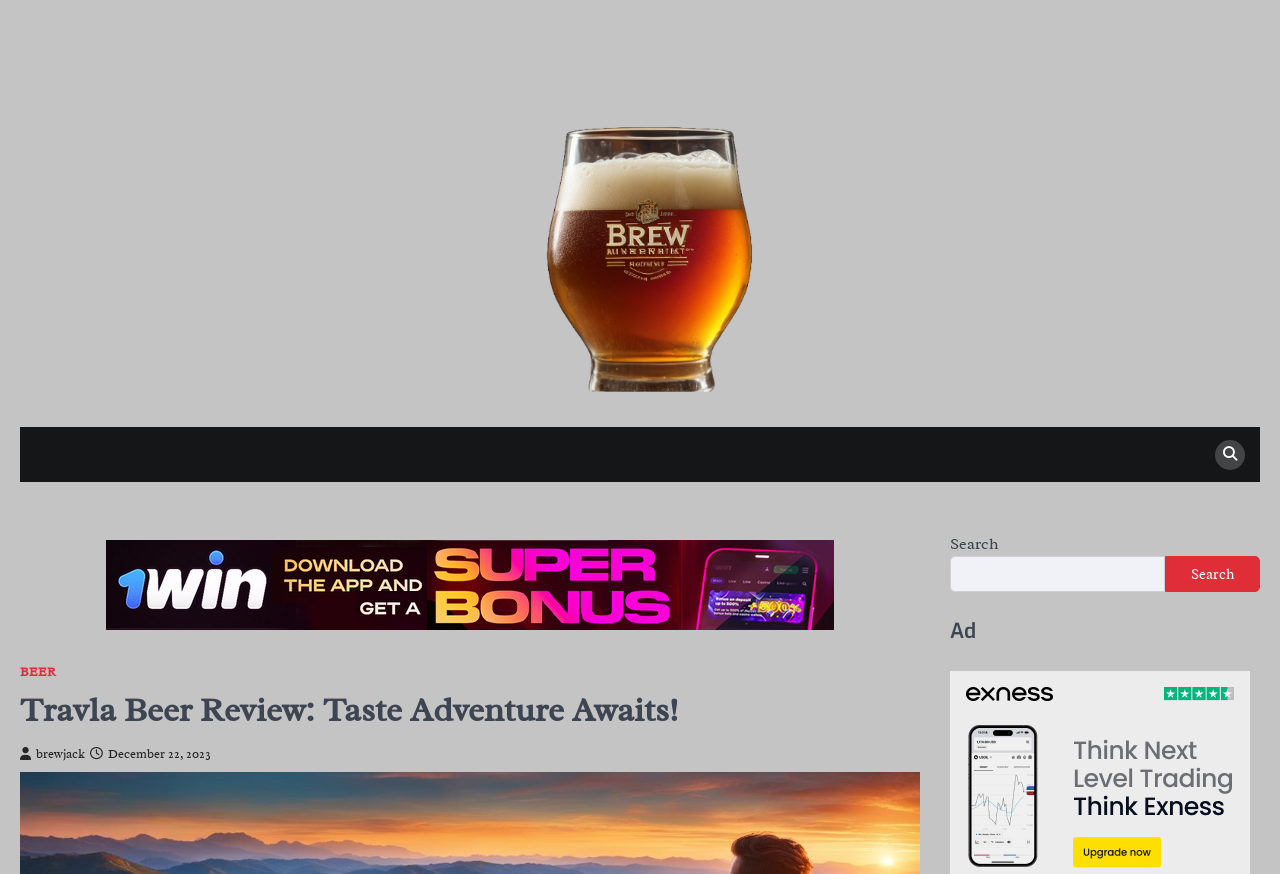Find the bounding box of the web element that fits this description: "parent_node: Search name="s"".

[0.742, 0.636, 0.91, 0.678]